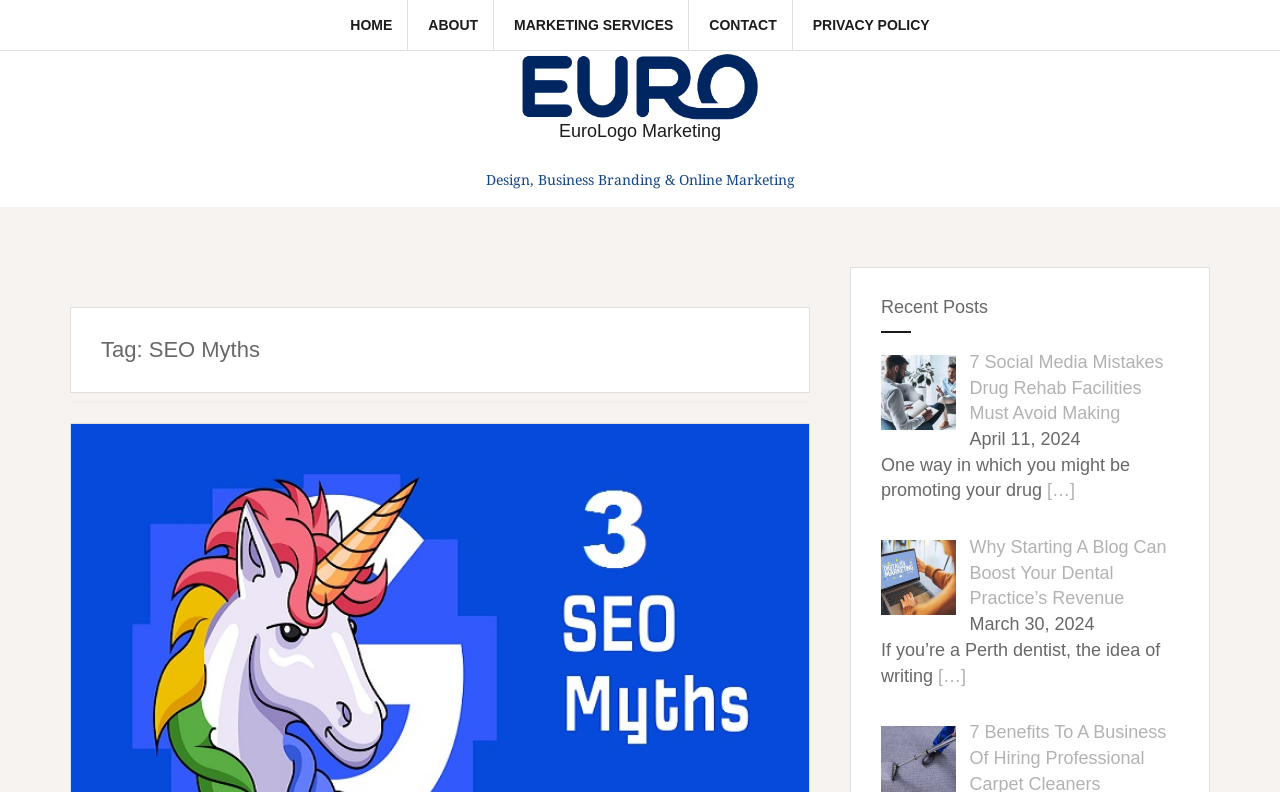Select the bounding box coordinates of the element I need to click to carry out the following instruction: "read recent post about social media mistakes".

[0.757, 0.444, 0.909, 0.534]